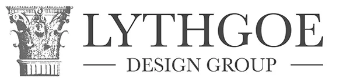Refer to the image and provide an in-depth answer to the question: 
What style of architecture inspired the decorative element?

The caption suggests that the decorative element in the logo is likely inspired by classical architecture, which adds to the logo's sophistication and elegance.